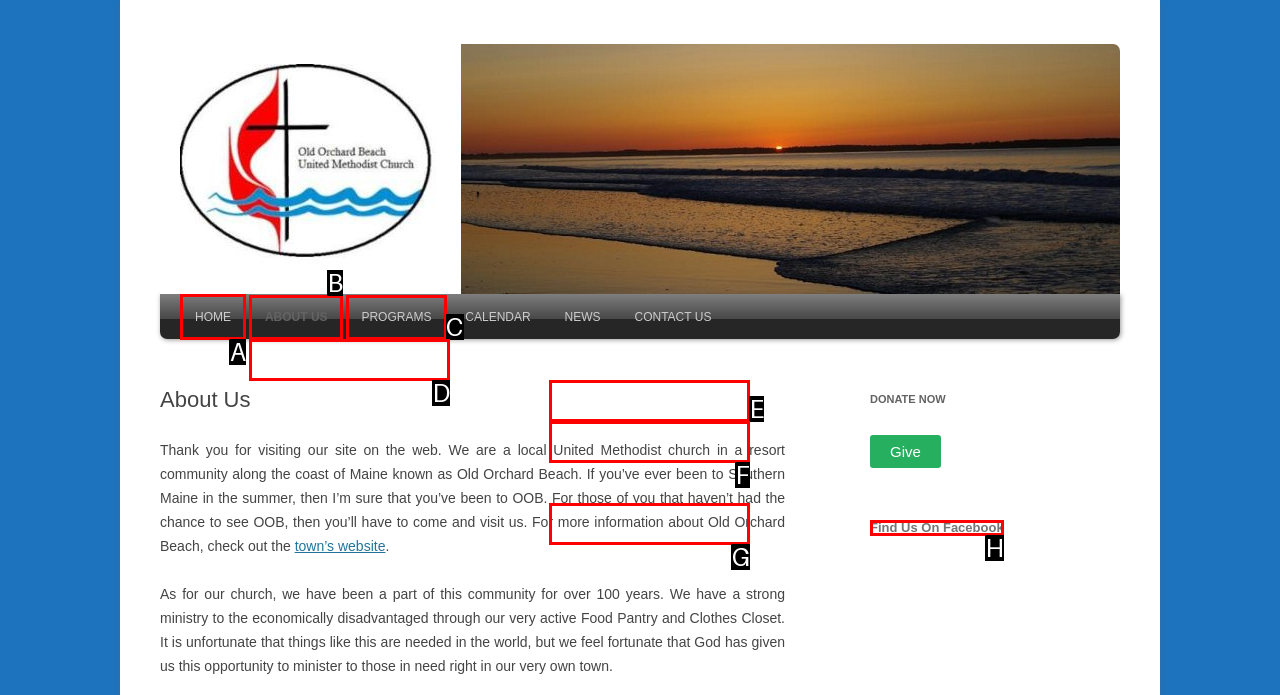Identify the letter of the option to click in order to Click HOME. Answer with the letter directly.

A